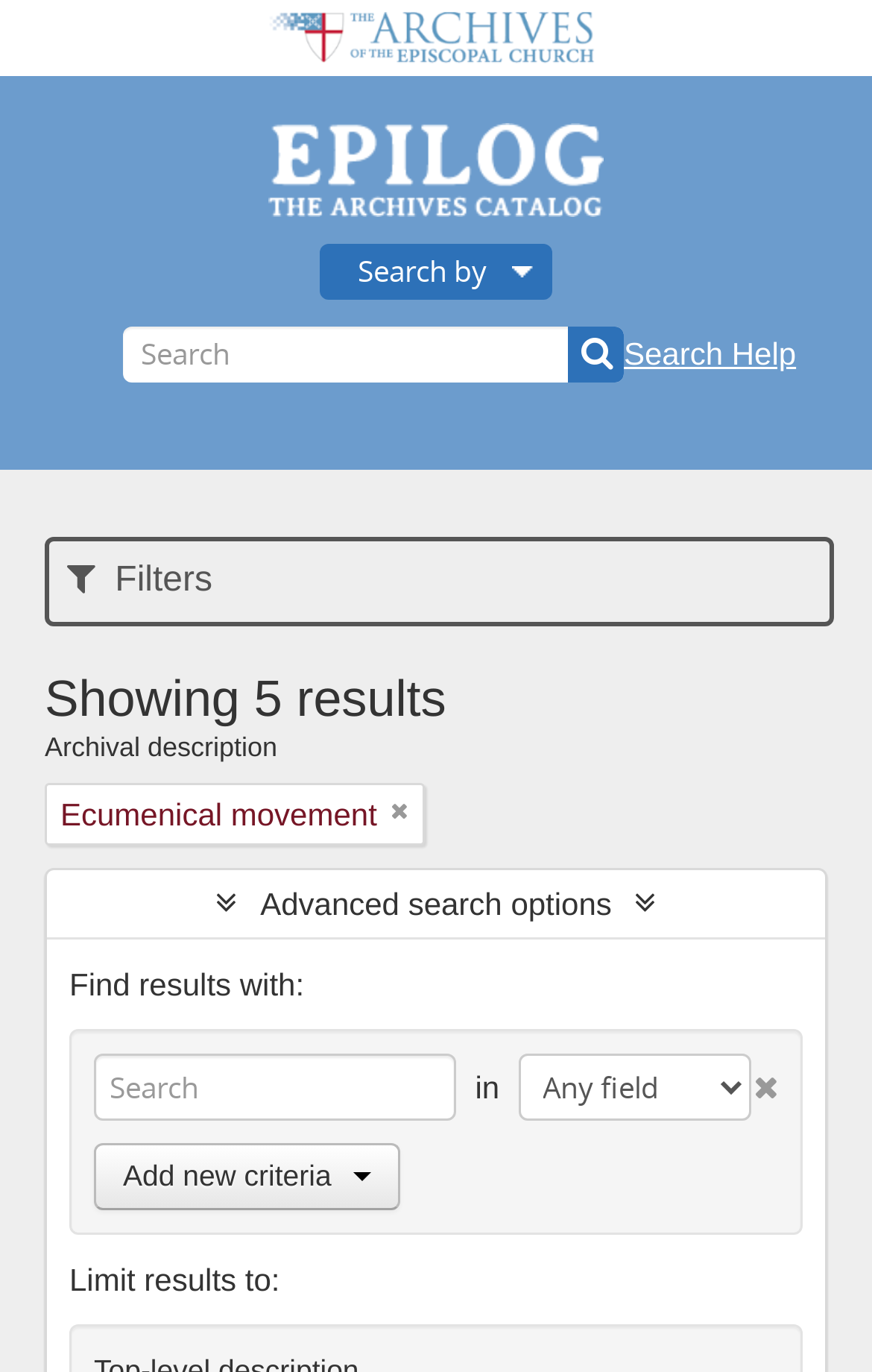What is the purpose of the button with a magnifying glass icon?
Provide a detailed and extensive answer to the question.

I found a button element with a UI element type of 'button' and an OCR text of '', which represents a magnifying glass icon. This button is located next to a search textbox, indicating that its purpose is to initiate a search query.